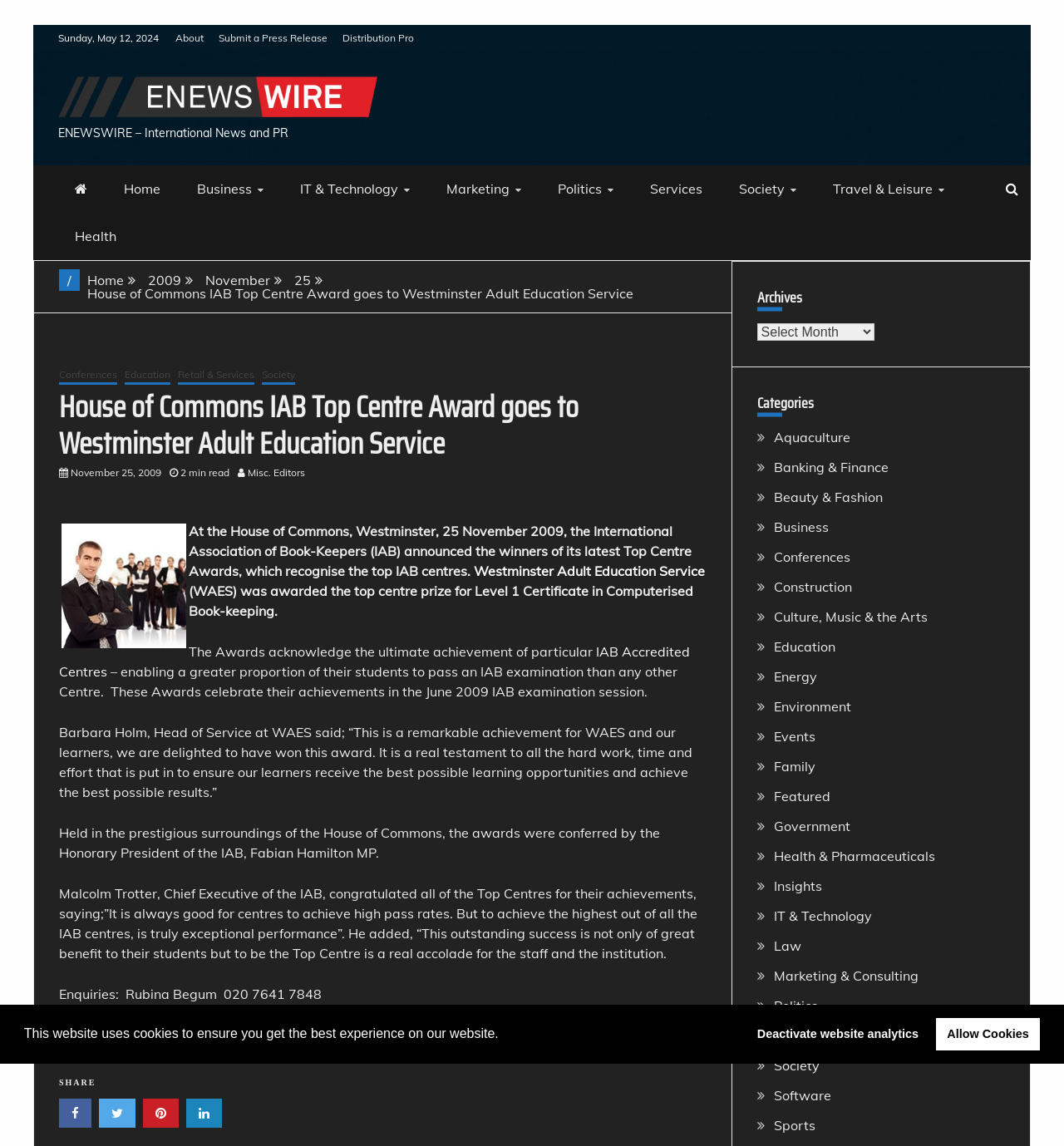Respond with a single word or phrase to the following question: What is the name of the award?

Top Centre Award